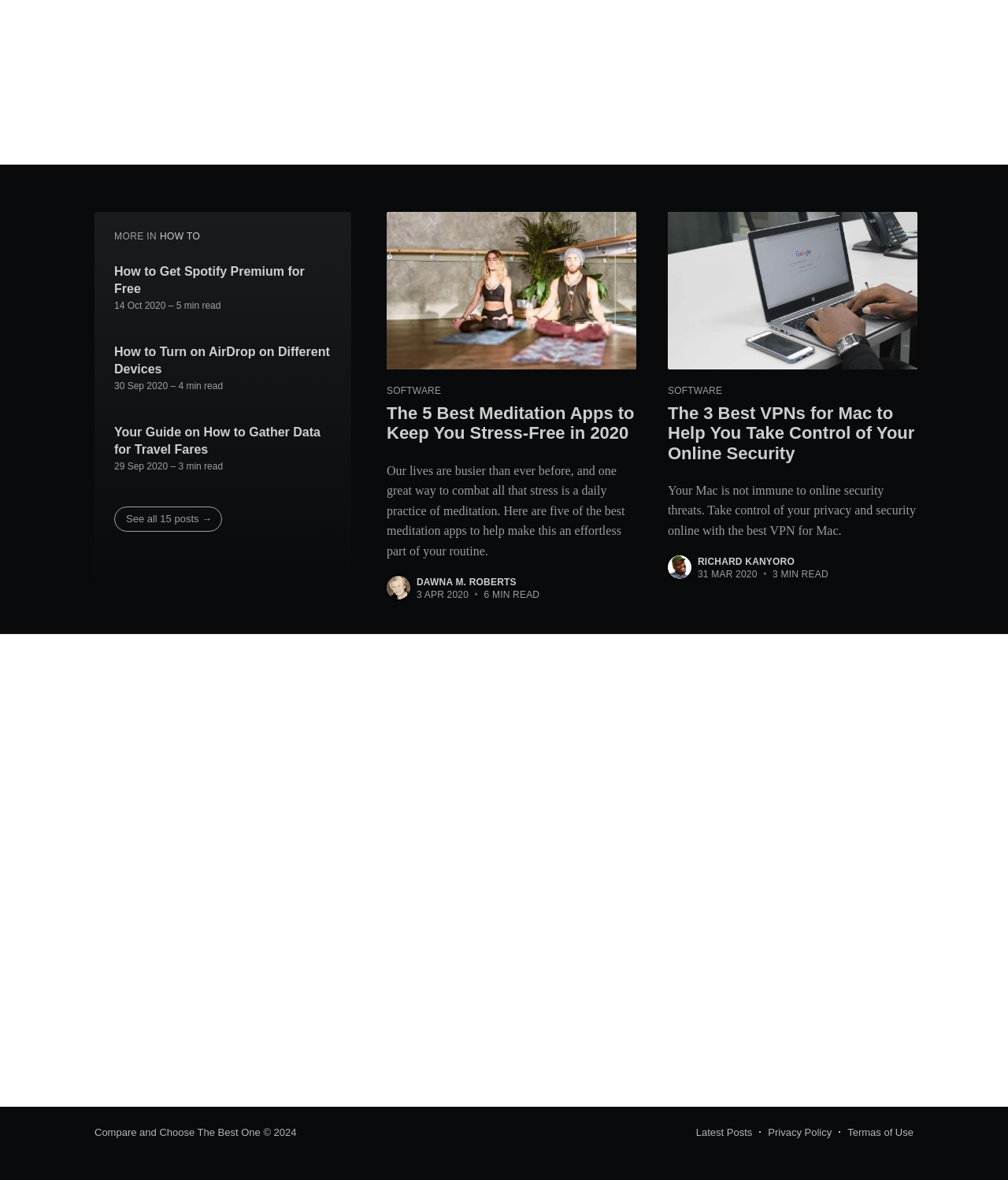Refer to the image and answer the question with as much detail as possible: Who is the author of the third article?

The third article has a footer section with the author's name 'Richard Kanyoro' and a link to the author's profile.